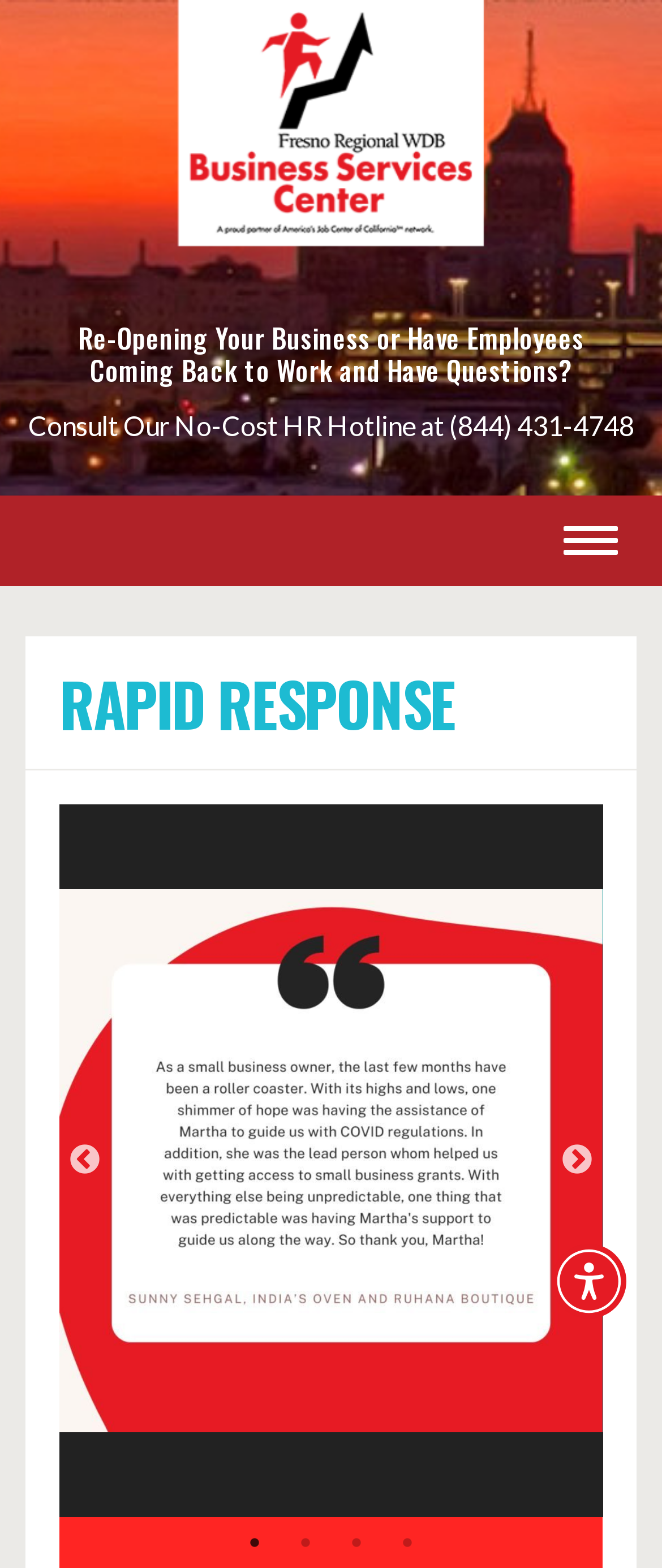Can you give a detailed response to the following question using the information from the image? How many tabs are there in the tablist?

I found the number of tabs by looking at the tablist element which is located at the bottom of the page, and counting the number of tab elements inside it, which are '1 of 4', '2 of 4', '3 of 4', and '4 of 4'.